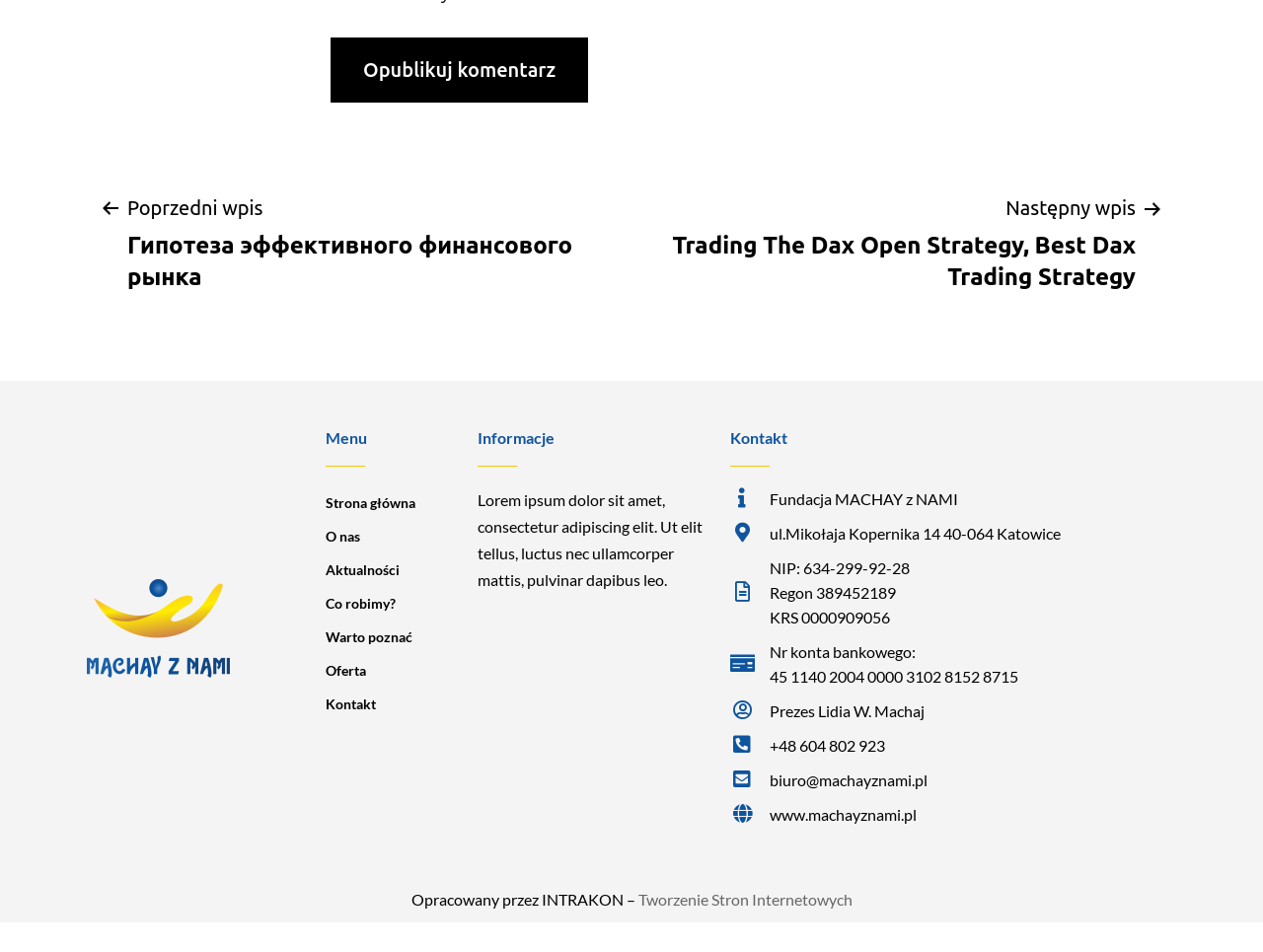Please respond to the question using a single word or phrase:
What is the website of the foundation?

www.machayznami.pl